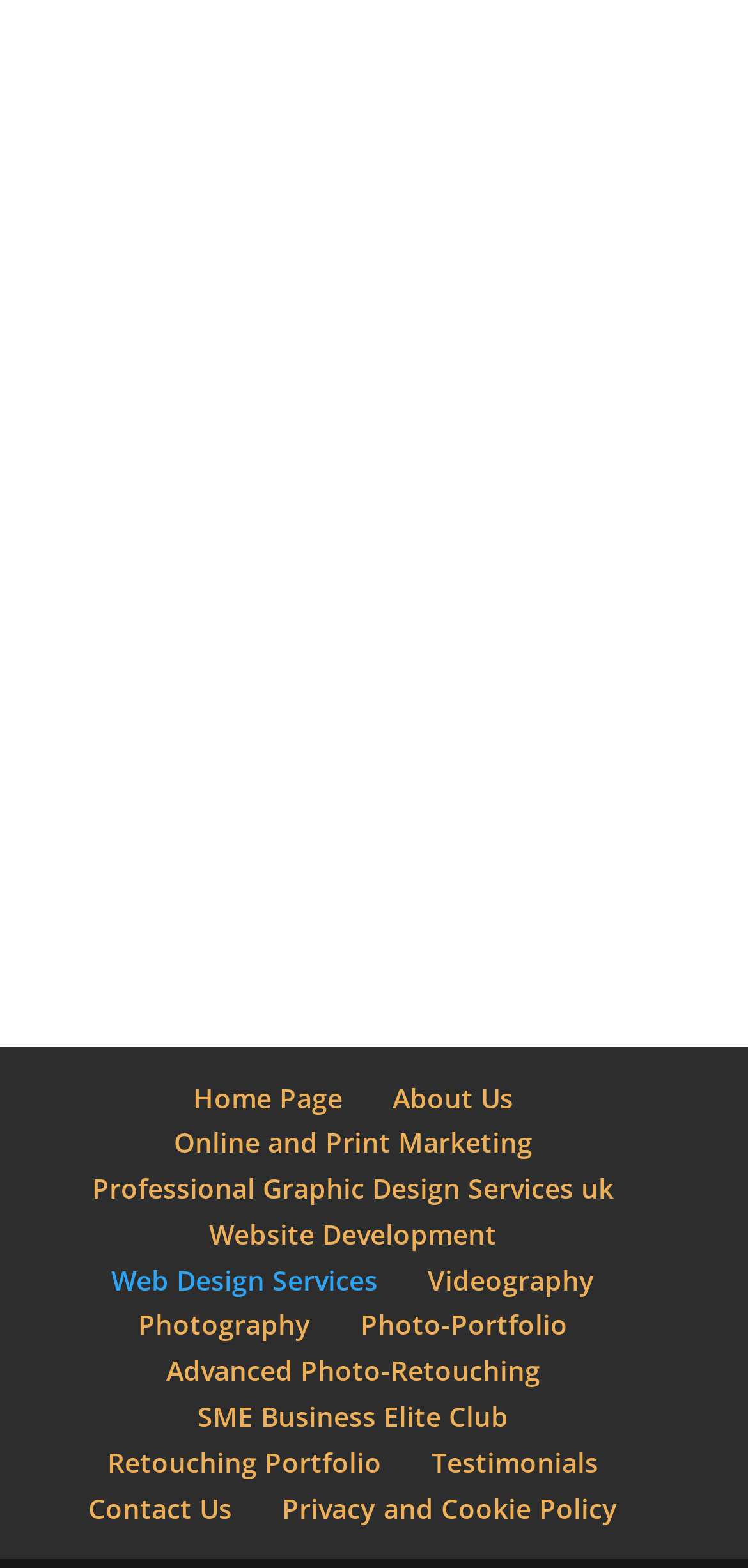Respond with a single word or short phrase to the following question: 
What is the name of the accident repair centre?

Accident Repair Centre